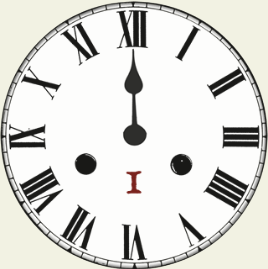Describe the image with as much detail as possible.

The image features a clock face marked with Roman numerals, indicating the time as just before 1:00. The minute hand points straight up at the 12, while the hour hand is slightly past the 12, suggesting a transition toward 1. This clock symbolizes the passing of time and is likely connected to the theme of "The Good Humour Club," an engaging historical gathering mentioned in the accompanying text. Visitors are encouraged to click on the clock faces to listen to segments of the club's meetings, suggesting an interactive experience where the connection between time and the shared wisdom of the club is emphasized.